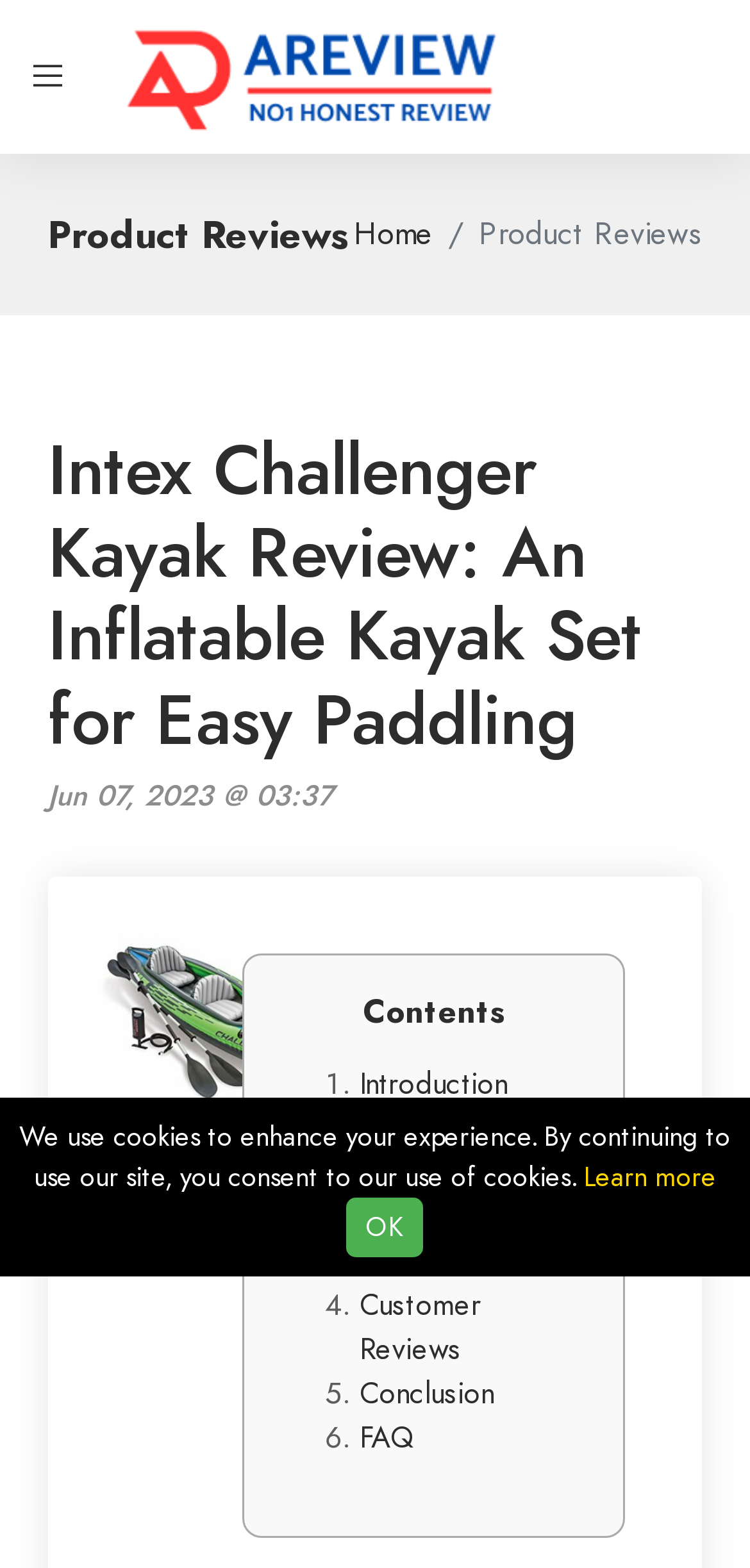Locate the UI element described by Home in the provided webpage screenshot. Return the bounding box coordinates in the format (top-left x, top-left y, bottom-right x, bottom-right y), ensuring all values are between 0 and 1.

[0.472, 0.136, 0.577, 0.163]